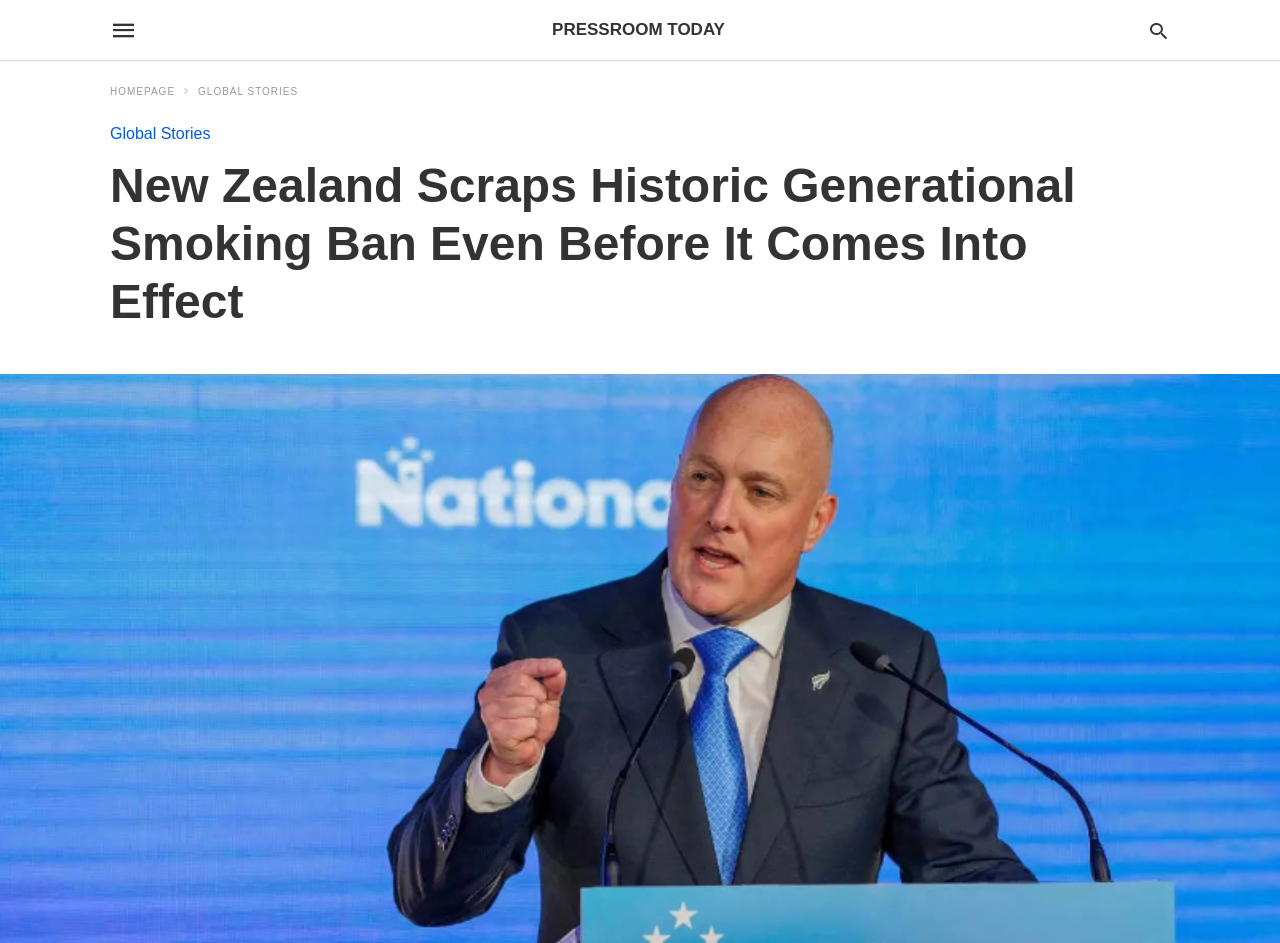Find and extract the text of the primary heading on the webpage.

New Zealand Scraps Historic Generational Smoking Ban Even Before It Comes Into Effect